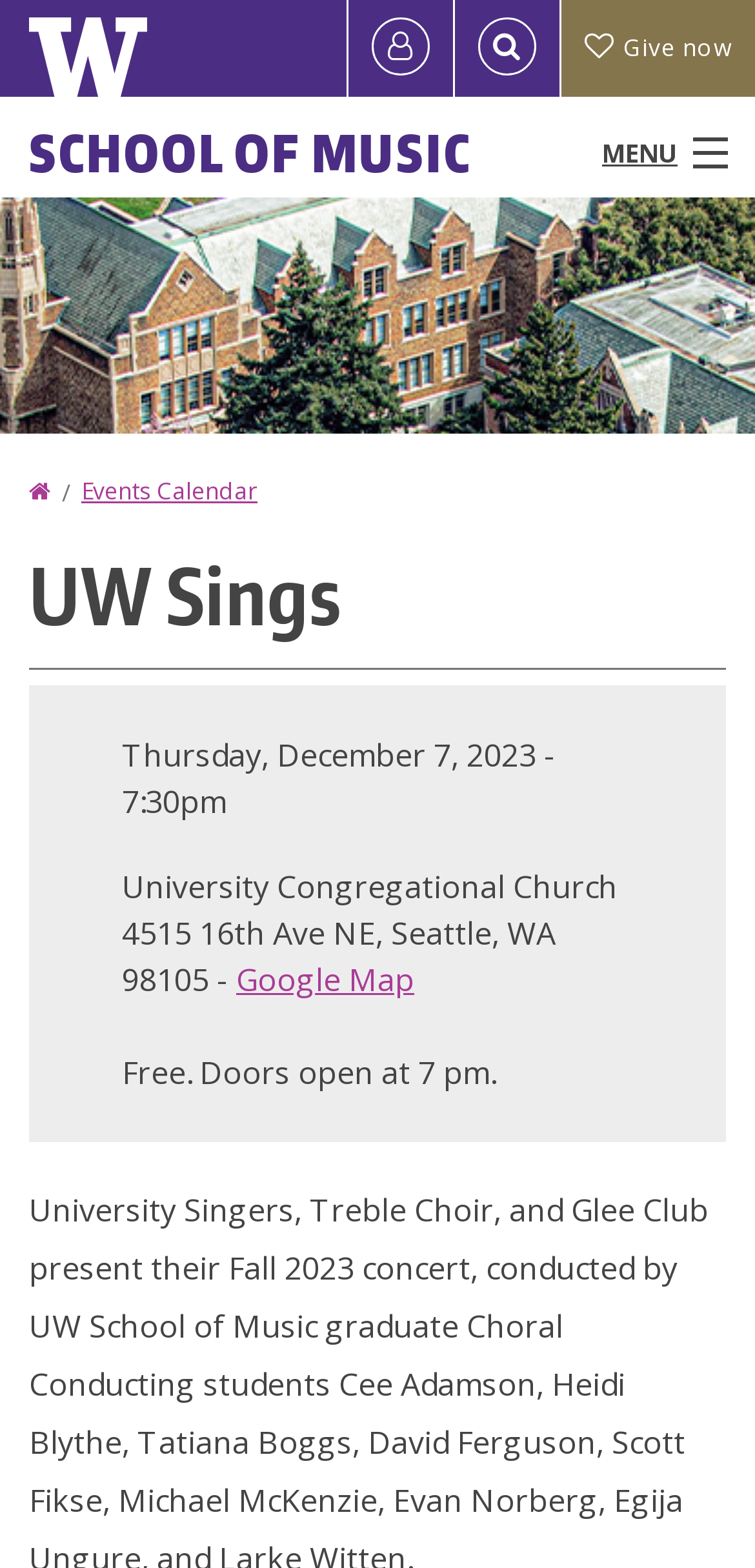Where is the University Congregational Church located?
Based on the visual content, answer with a single word or a brief phrase.

Seattle, WA 98105